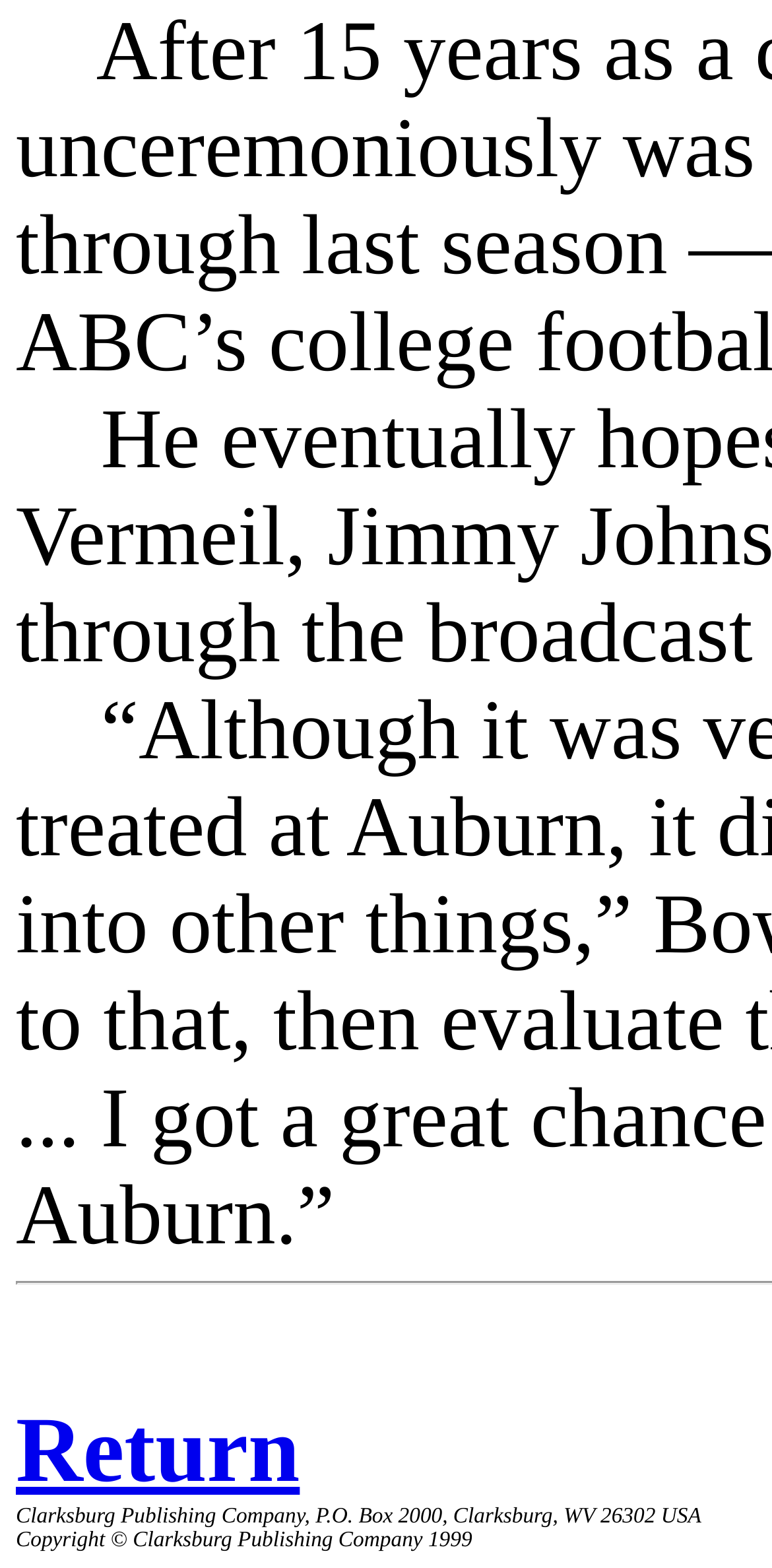Using the webpage screenshot, find the UI element described by Gear & Gadgets. Provide the bounding box coordinates in the format (top-left x, top-left y, bottom-right x, bottom-right y), ensuring all values are floating point numbers between 0 and 1.

None